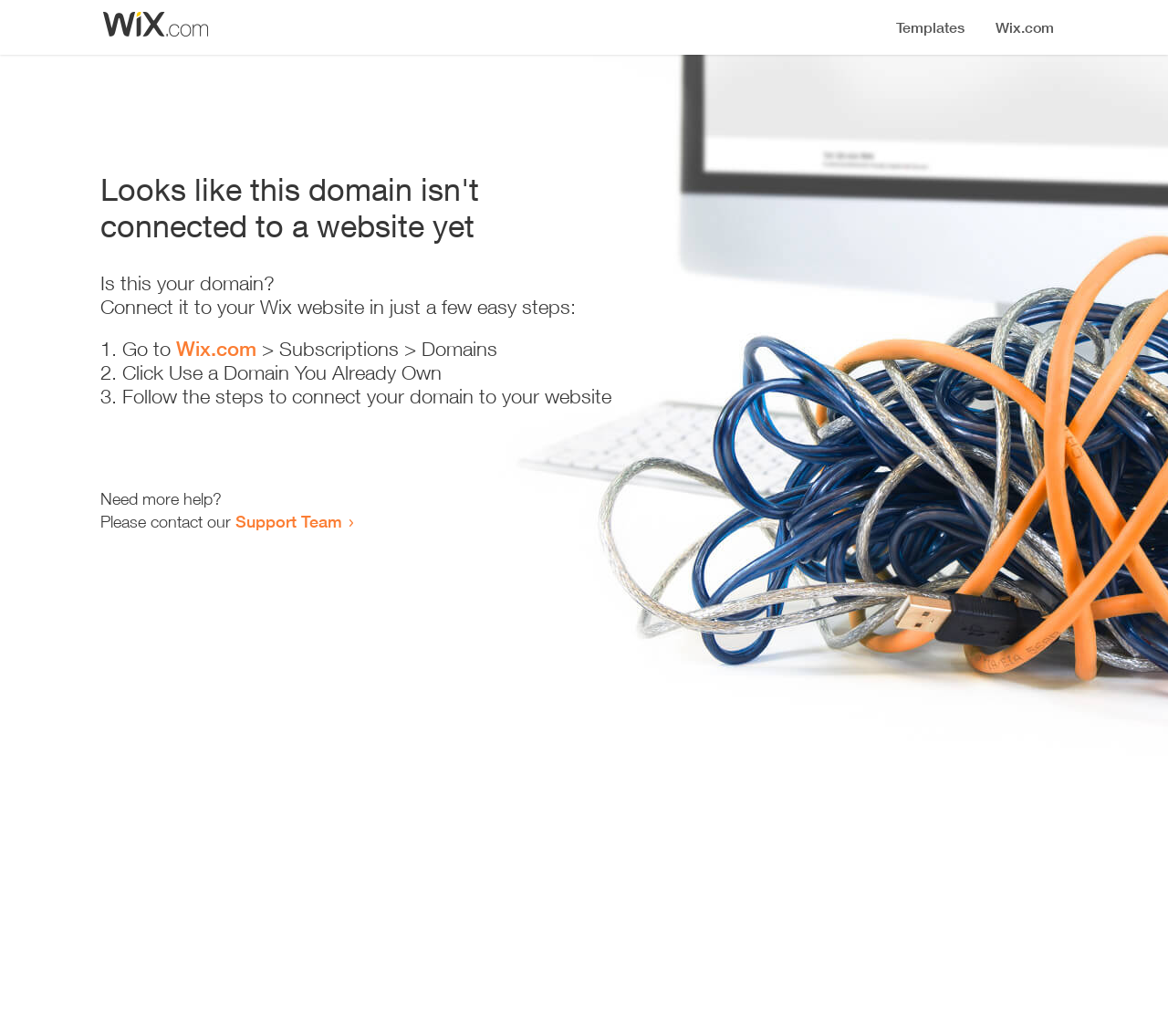Respond to the following question with a brief word or phrase:
Where can I get more help?

Support Team